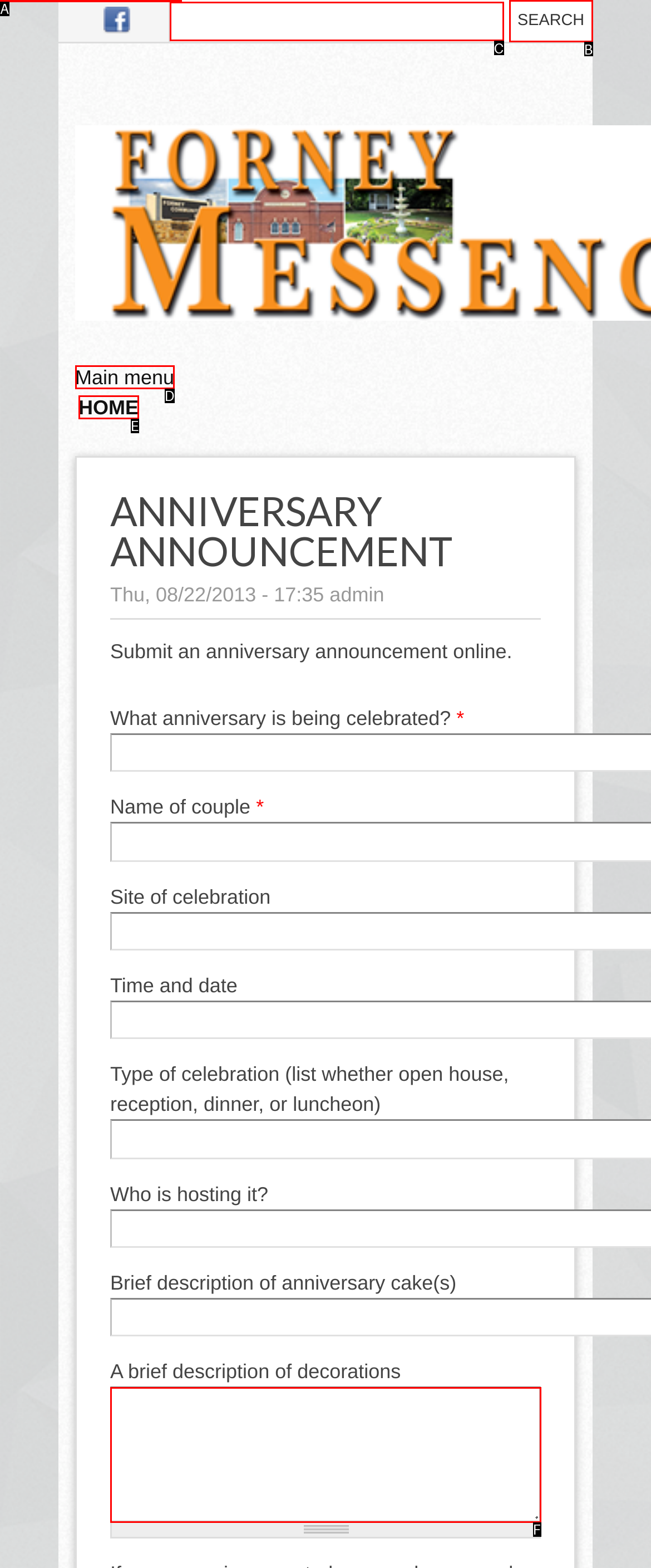Select the option that corresponds to the description: Skip to main content
Respond with the letter of the matching choice from the options provided.

A